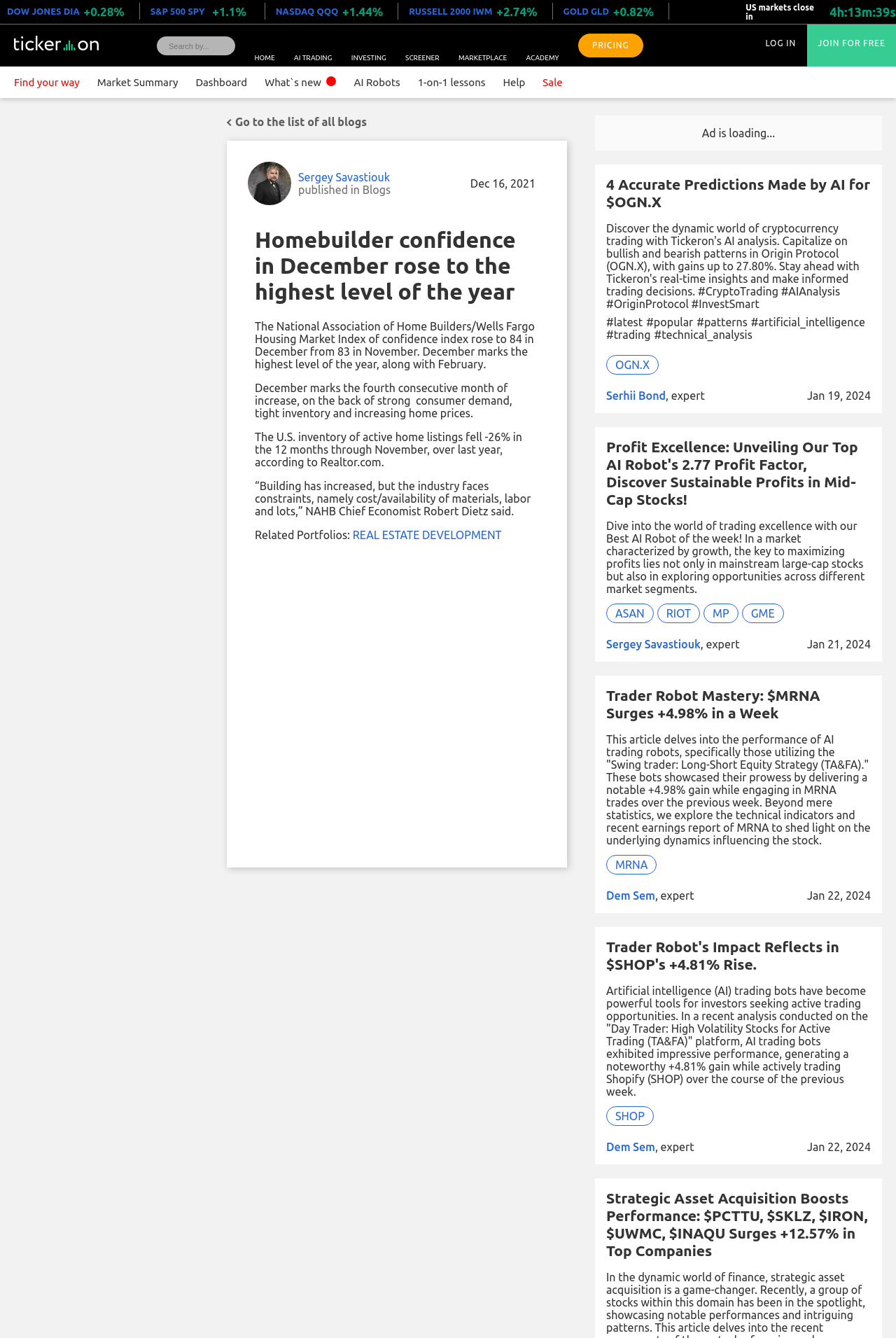Provide a one-word or brief phrase answer to the question:
What is the name of the AI robot mentioned in the article?

Trend Prediction Engine 4